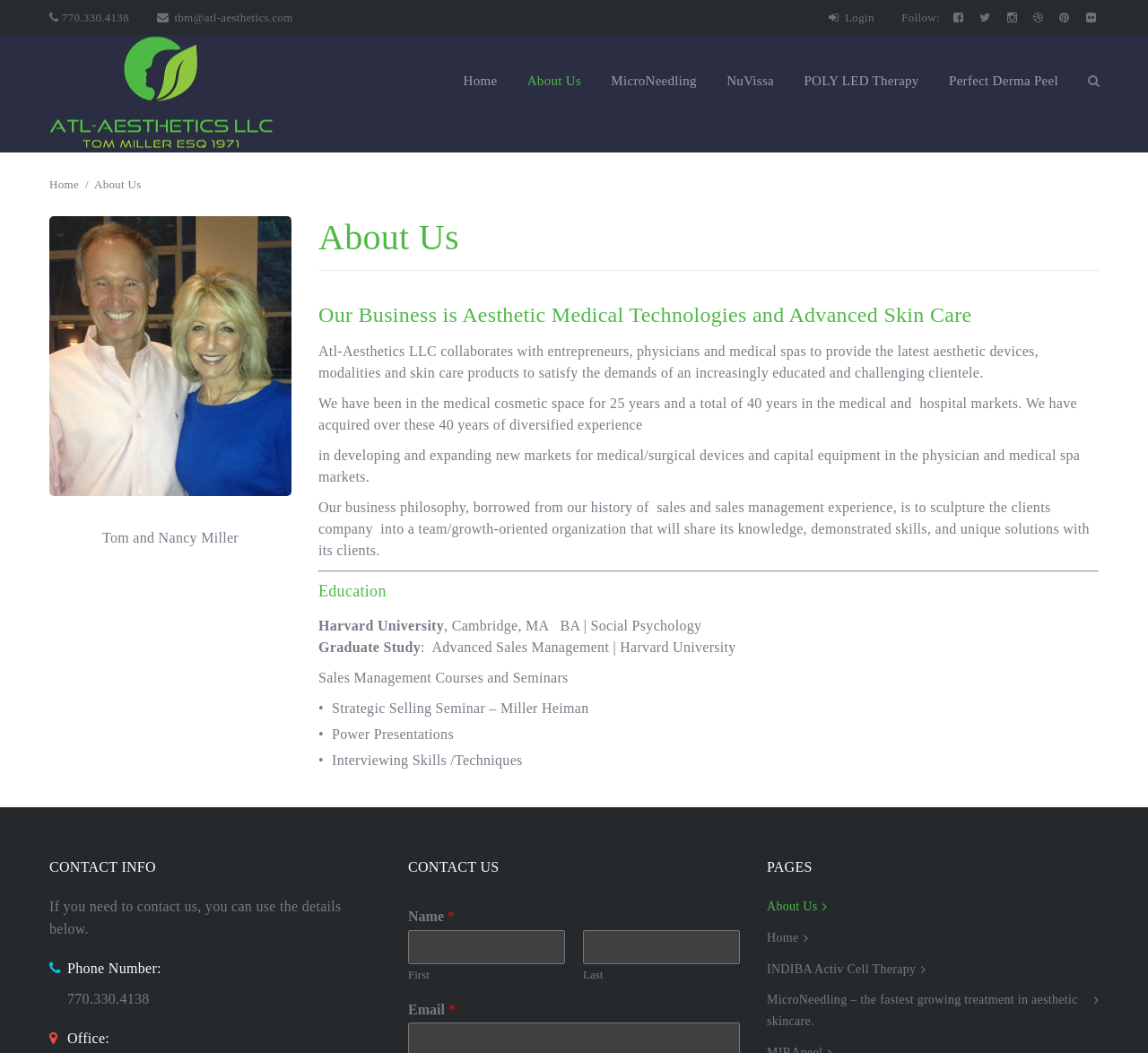Please indicate the bounding box coordinates for the clickable area to complete the following task: "Click on the phone number '+86-750-8399967'". The coordinates should be specified as four float numbers between 0 and 1, i.e., [left, top, right, bottom].

None